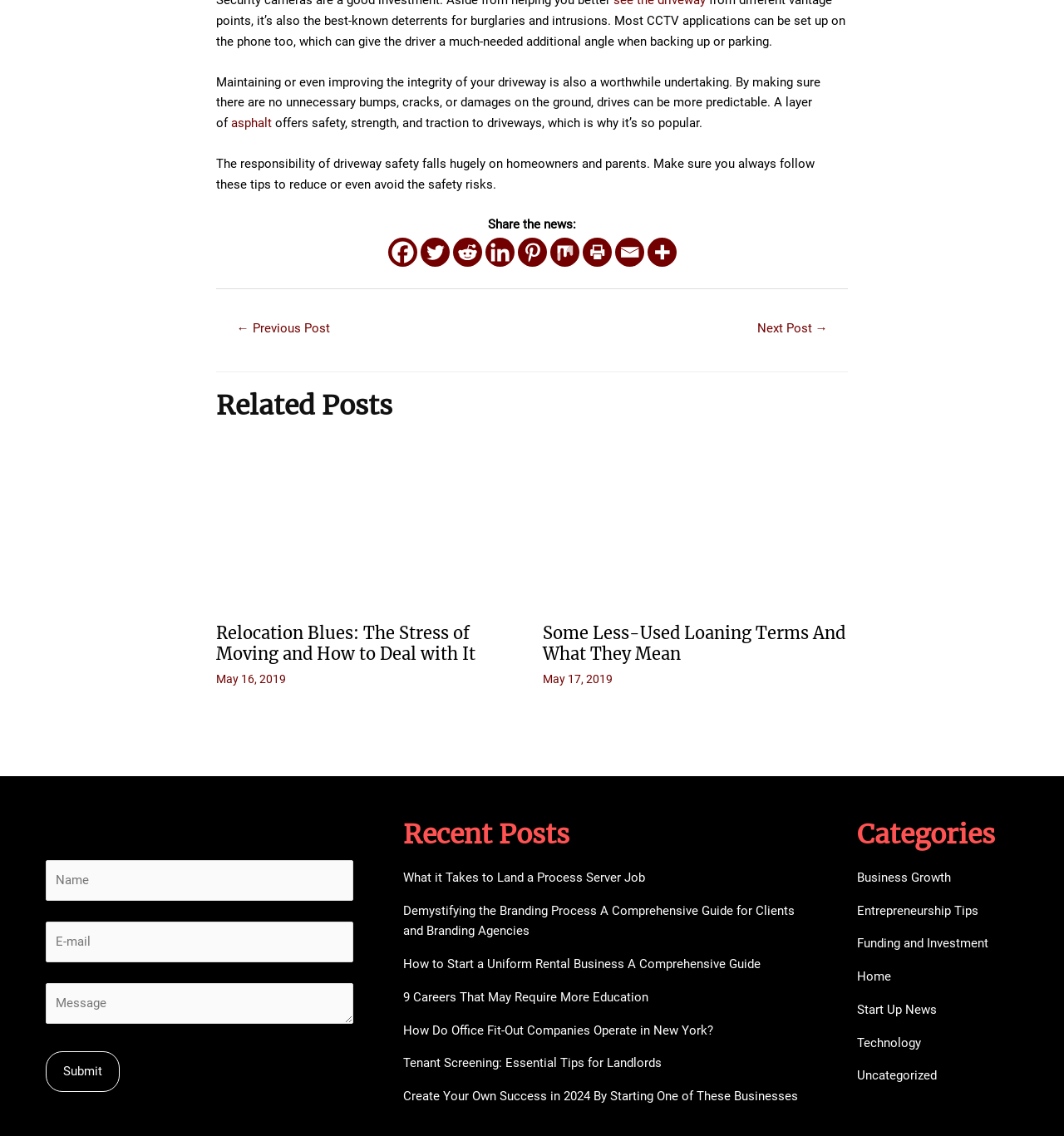Please mark the bounding box coordinates of the area that should be clicked to carry out the instruction: "View related post 'Relocation Blues: The Stress of Moving and How to Deal with It'".

[0.203, 0.548, 0.447, 0.585]